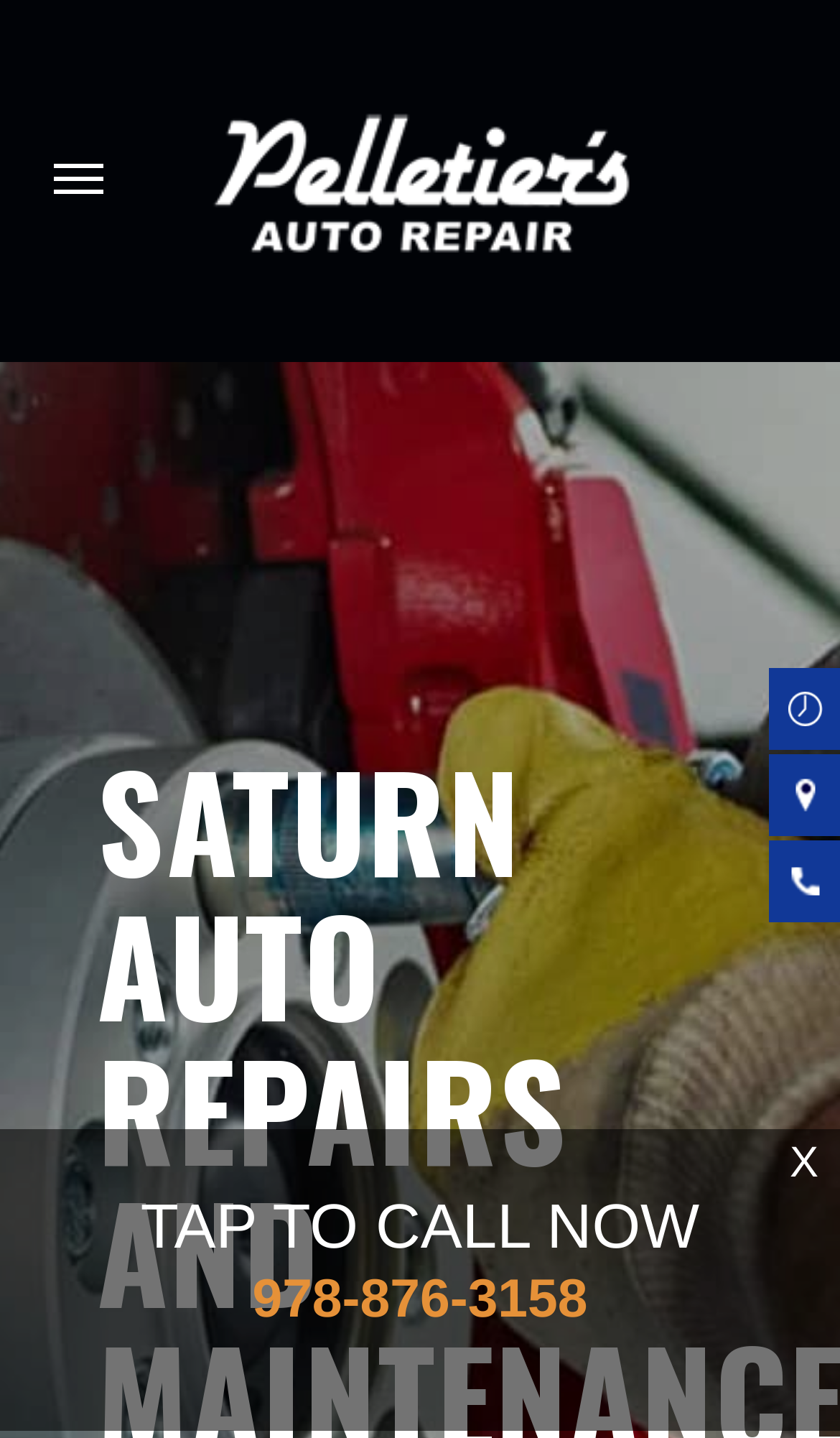Please use the details from the image to answer the following question comprehensively:
What is the logo of Saturn Auto Repair?

The logo of Saturn Auto Repair can be found at the top left of the webpage, which is an image element with a bounding box of [0.226, 0.054, 0.764, 0.204]. It is a part of the link element with the text 'logo-image'.